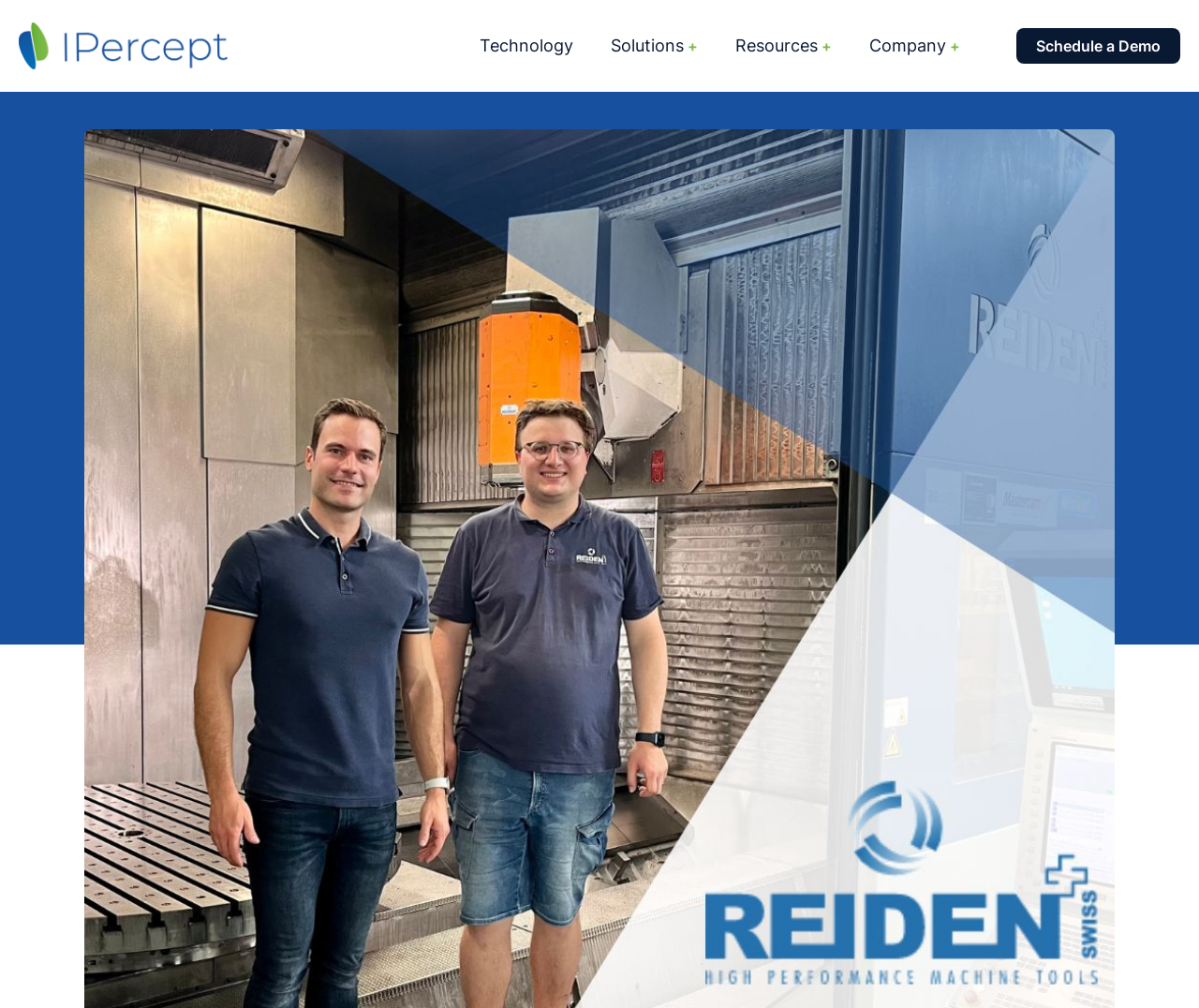Summarize the webpage with a detailed and informative caption.

The webpage is about Installation at Reiden Technik AG – IPercept Technology AB. At the top left corner, there is a logo of IPercept Technology AB, which is an image linked to the company's website. 

Below the logo, there is a navigation menu that spans across the top of the page. The menu consists of five main links: Technology, Solutions, Resources, and Company. Each of these links has a corresponding '+' button to the right, which can be expanded to show a dropdown menu. 

To the right of the navigation menu, there is a call-to-action link, "Schedule a Demo", which is prominently displayed.